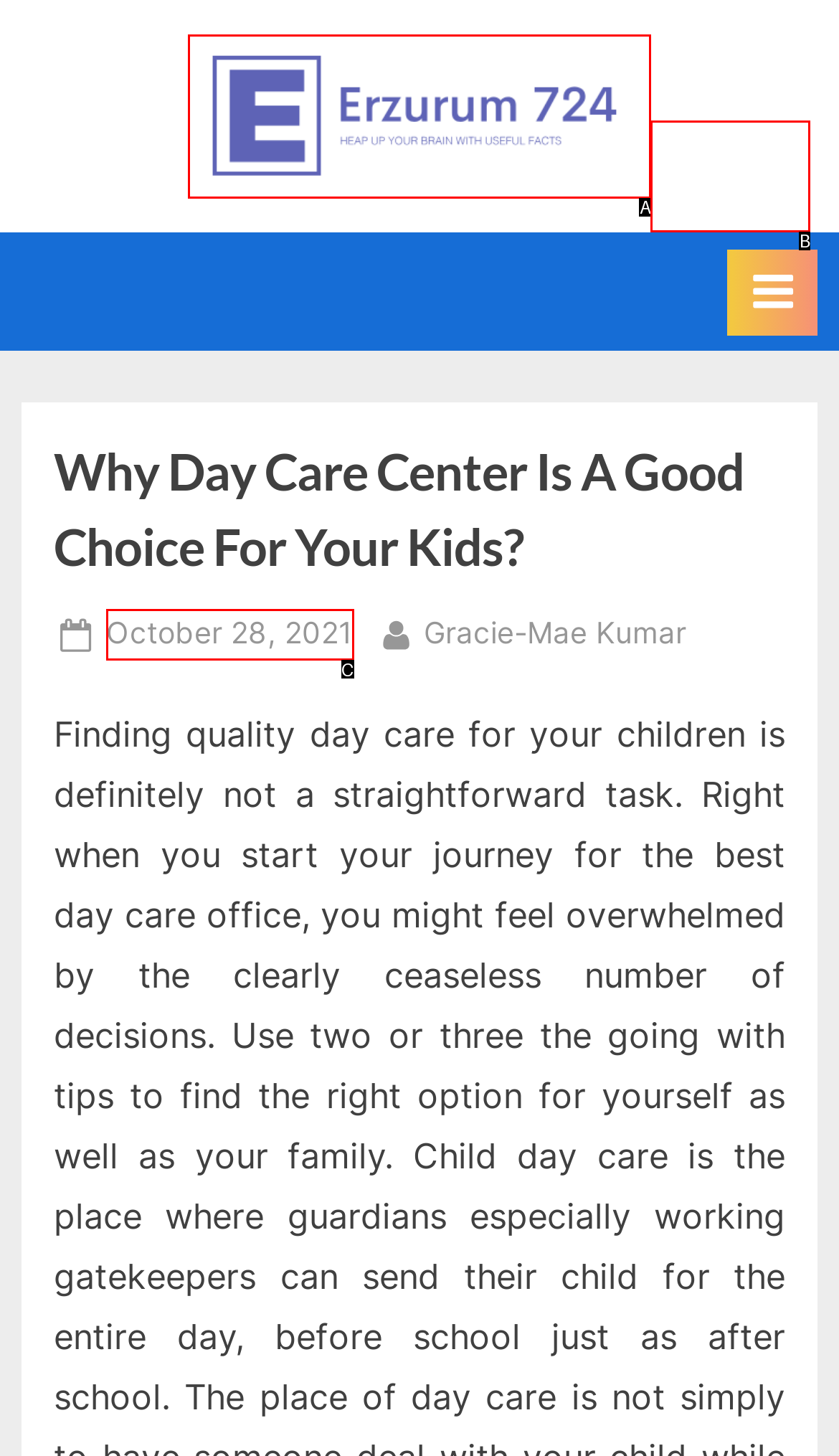Determine which HTML element corresponds to the description: Erzurum 724. Provide the letter of the correct option.

B